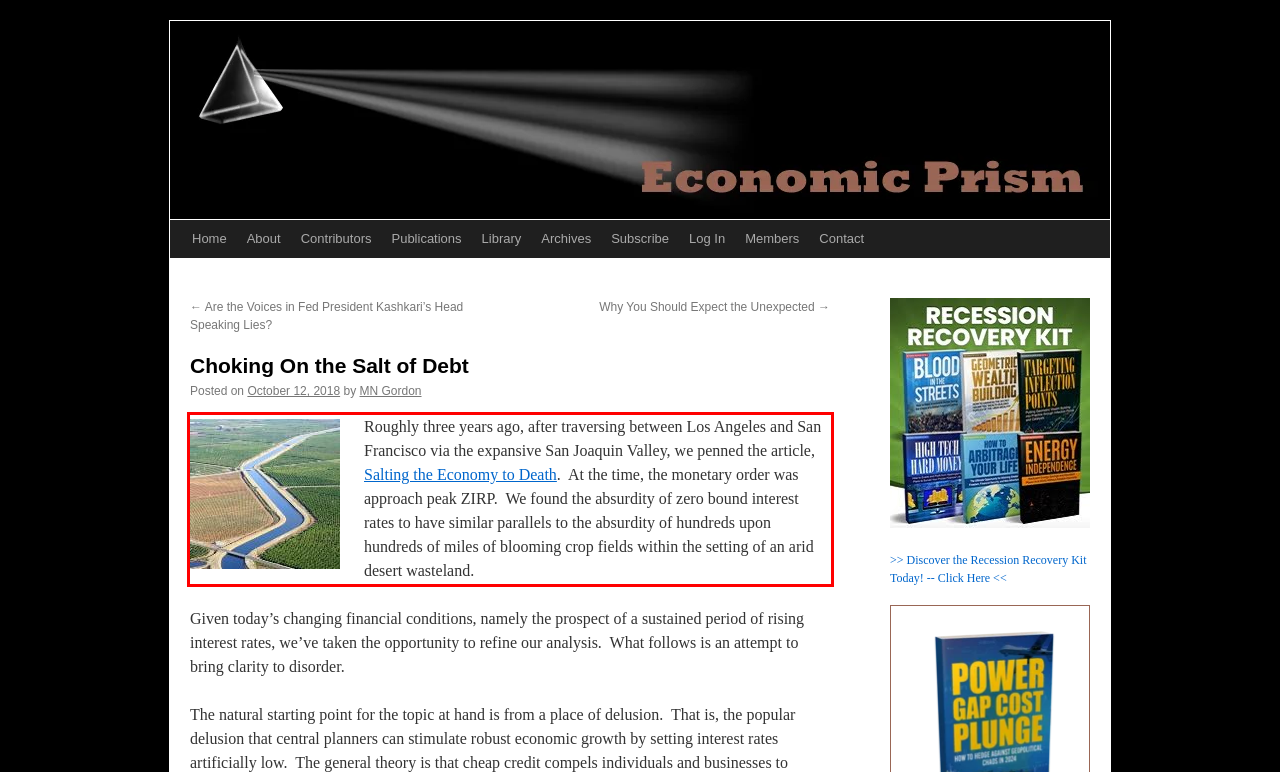Within the provided webpage screenshot, find the red rectangle bounding box and perform OCR to obtain the text content.

Roughly three years ago, after traversing between Los Angeles and San Francisco via the expansive San Joaquin Valley, we penned the article, Salting the Economy to Death. At the time, the monetary order was approach peak ZIRP. We found the absurdity of zero bound interest rates to have similar parallels to the absurdity of hundreds upon hundreds of miles of blooming crop fields within the setting of an arid desert wasteland.